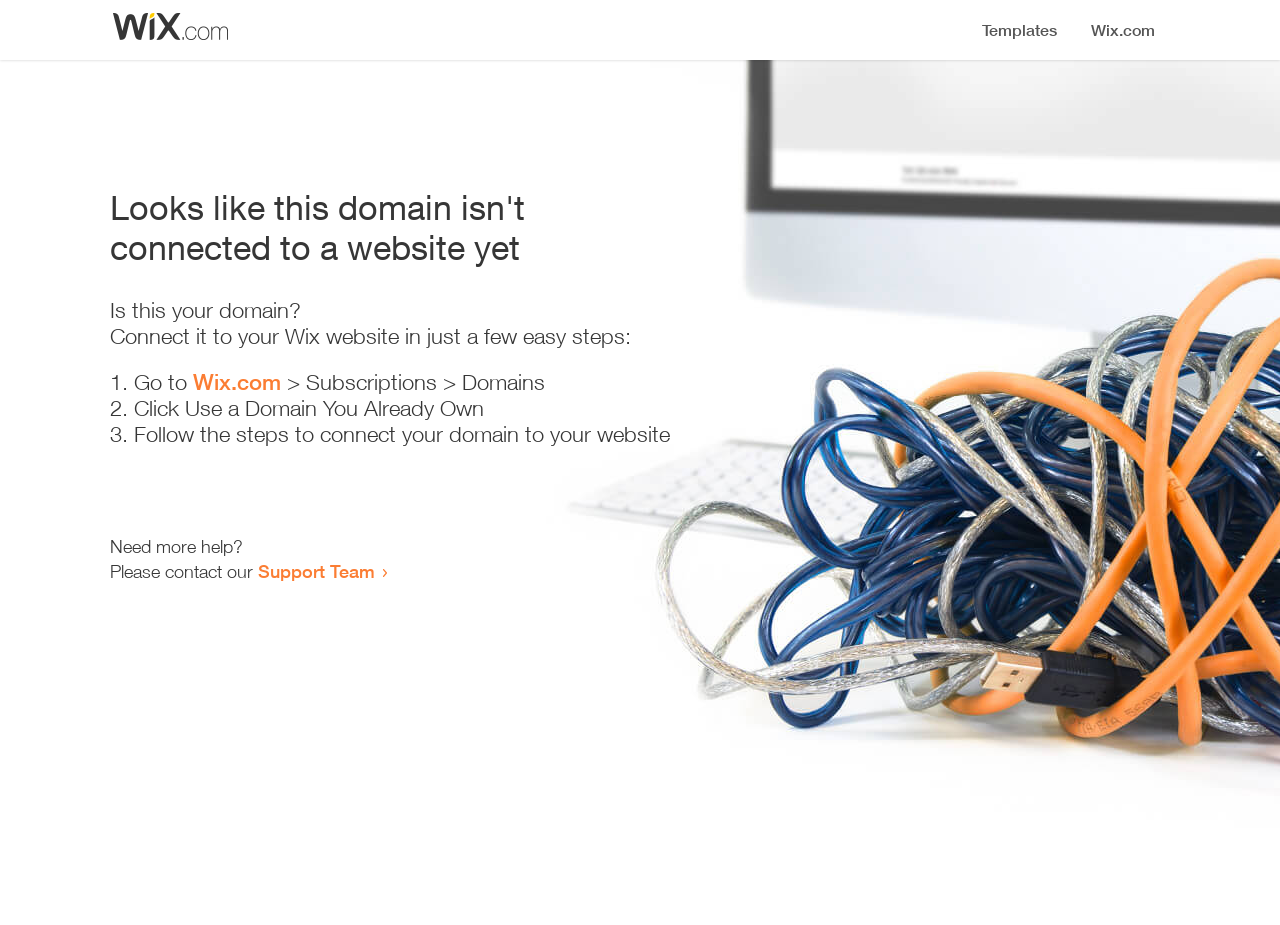Please determine the headline of the webpage and provide its content.

Looks like this domain isn't
connected to a website yet